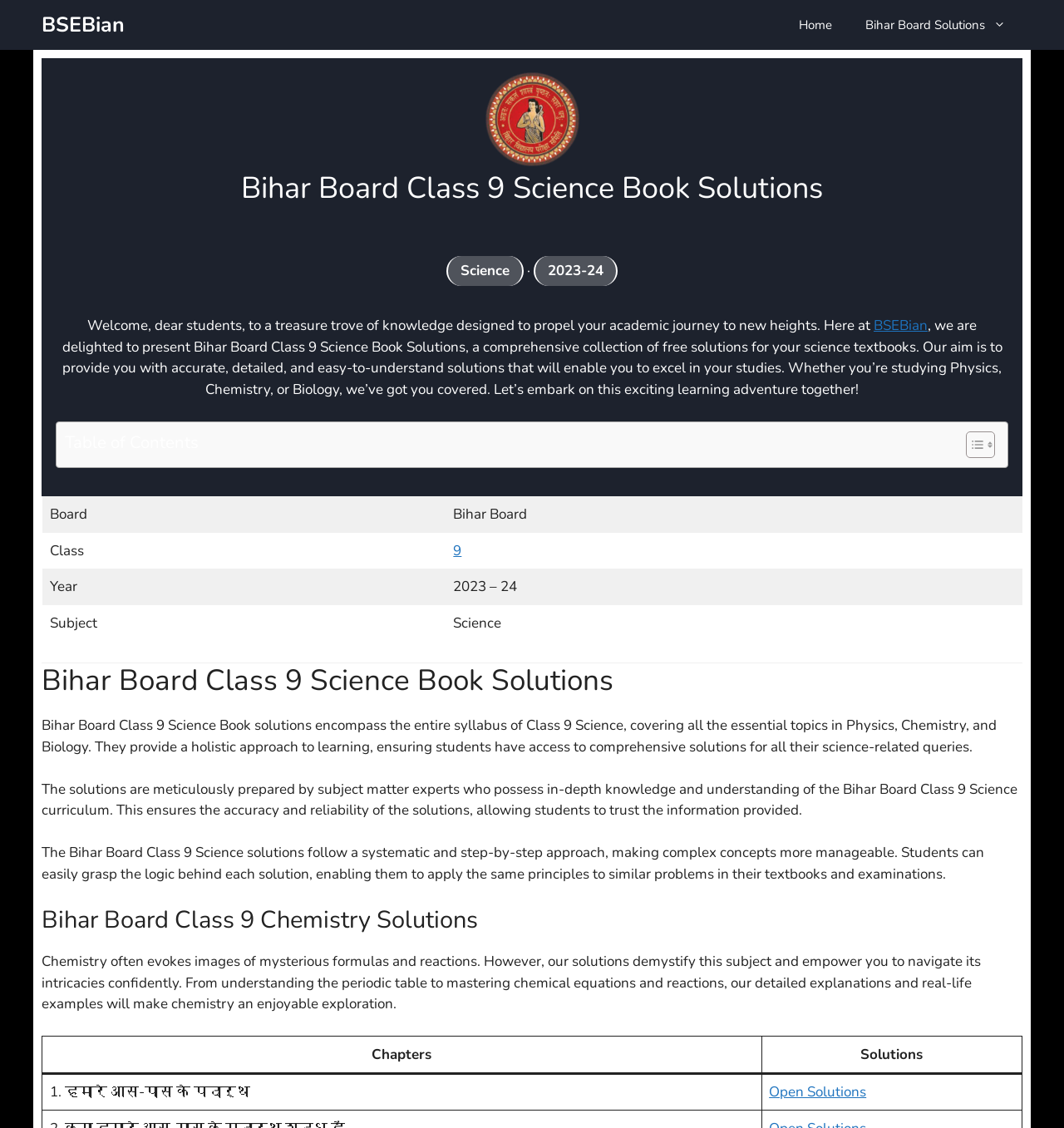How many chapters are listed for Chemistry solutions?
Analyze the image and deliver a detailed answer to the question.

The number of chapters listed for Chemistry solutions can be found in the table below the 'Bihar Board Class 9 Chemistry Solutions' heading, where only one chapter is listed, which is '1. हमारे आस-पास के पदार्थ'.